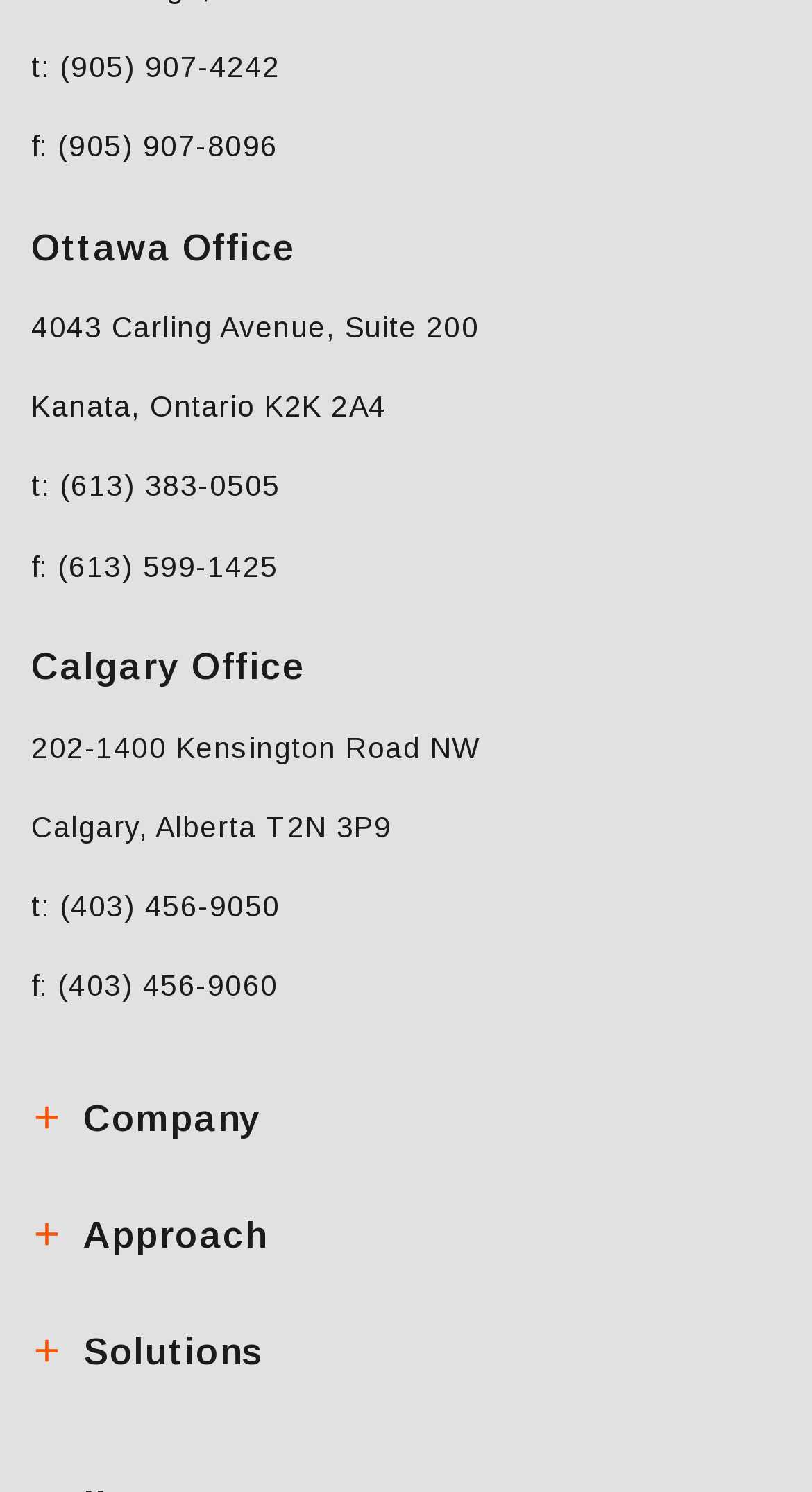What is the name of the company?
Look at the image and respond with a one-word or short-phrase answer.

Company